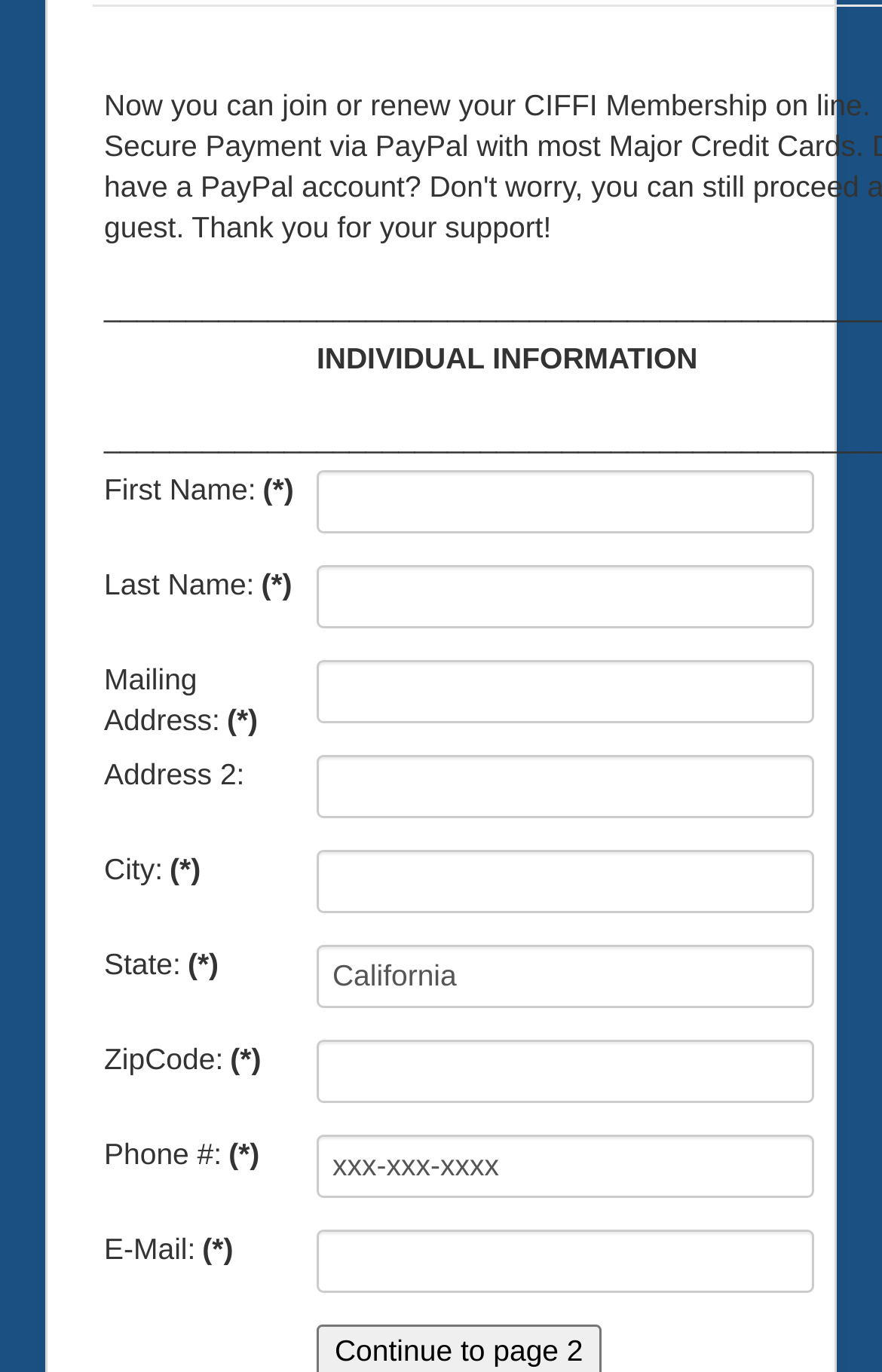Find the bounding box coordinates for the UI element that matches this description: "input value="California" name="form[State]" value="California"".

[0.359, 0.688, 0.923, 0.734]